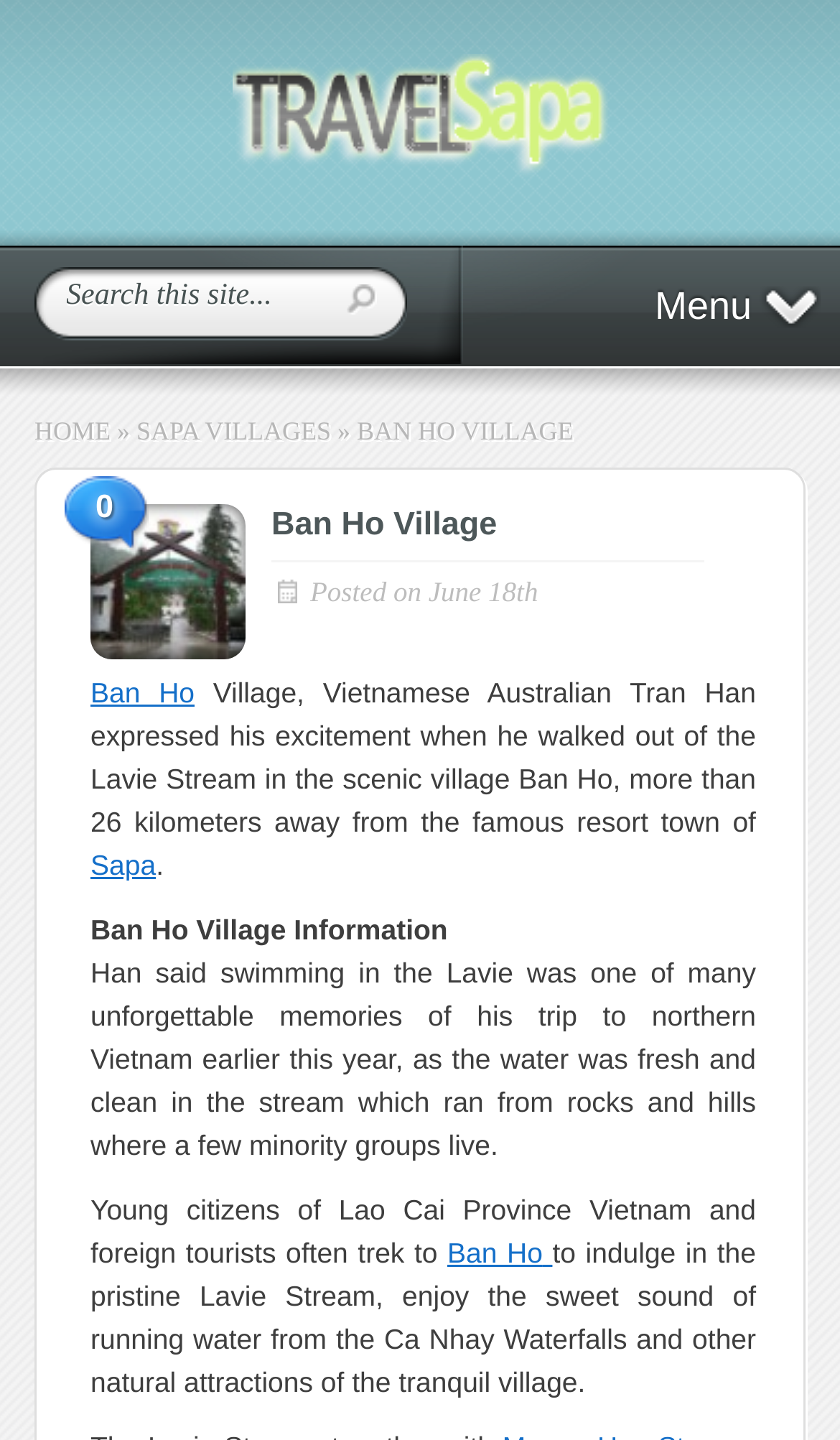Provide a thorough summary of the webpage.

The webpage is about Ban Ho Village, a destination in Sapa, Vietnam. At the top, there is a logo or image of "sapa travel" with a link to it, accompanied by a text "sapa travel". On the top right, there is a menu link. Below the logo, there is a search bar with a placeholder text "Search this site..." and a submit button.

On the left side, there is a navigation menu with links to "HOME" and "SAPA VILLAGES". The current page is highlighted as "BAN HO VILLAGE". Below the navigation menu, there is an image of Ban Ho Village, a heading with the same title, and a posted date "June 18th".

The main content of the page is a descriptive article about Ban Ho Village. The article starts with a quote from Tran Han, a Vietnamese Australian, expressing his excitement about visiting the village. The text then describes the village's scenic beauty, including the Lavie Stream and Ca Nhay Waterfalls, and how it attracts tourists and locals alike. There are also links to "Ban Ho" and "Sapa" within the article.

Throughout the page, there are several images, including the logo, the image of Ban Ho Village, and possibly others not explicitly mentioned in the accessibility tree. The overall layout is organized, with clear headings and concise text, making it easy to navigate and read.